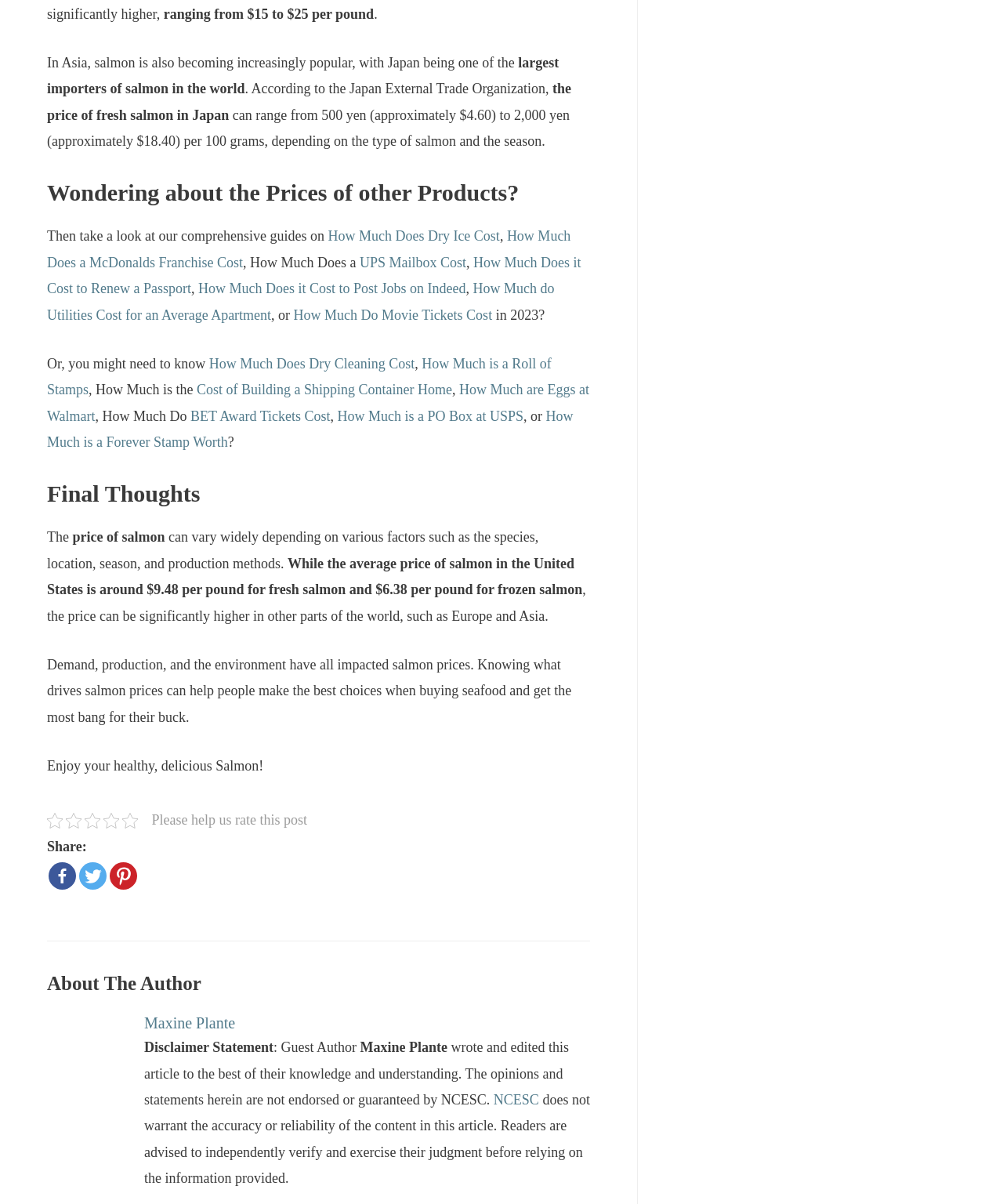Locate the bounding box coordinates of the region to be clicked to comply with the following instruction: "Learn about 'How Much Does it Cost to Renew a Passport'". The coordinates must be four float numbers between 0 and 1, in the form [left, top, right, bottom].

[0.047, 0.211, 0.579, 0.246]